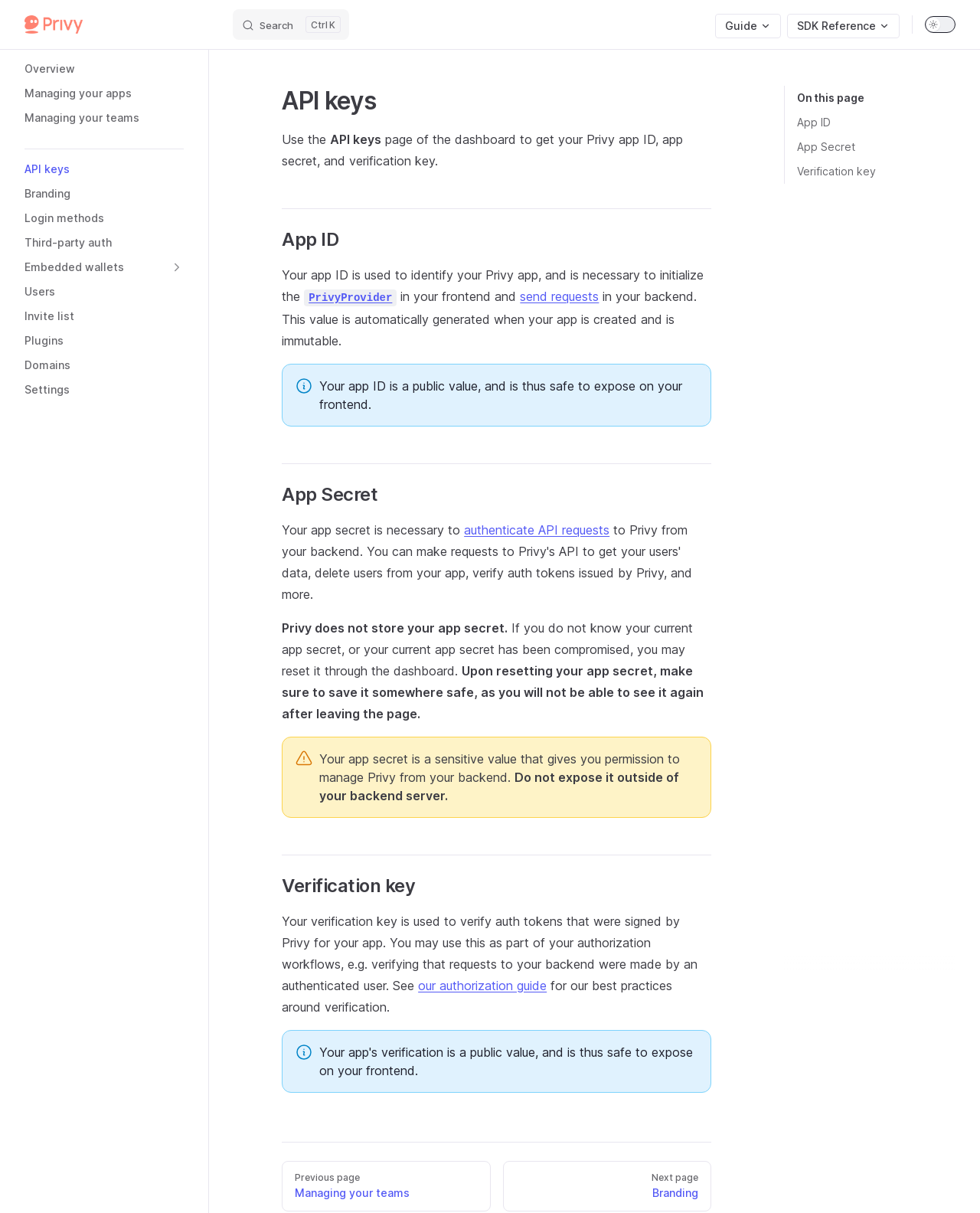What is the button on the top right corner?
Provide a one-word or short-phrase answer based on the image.

Switch to dark theme